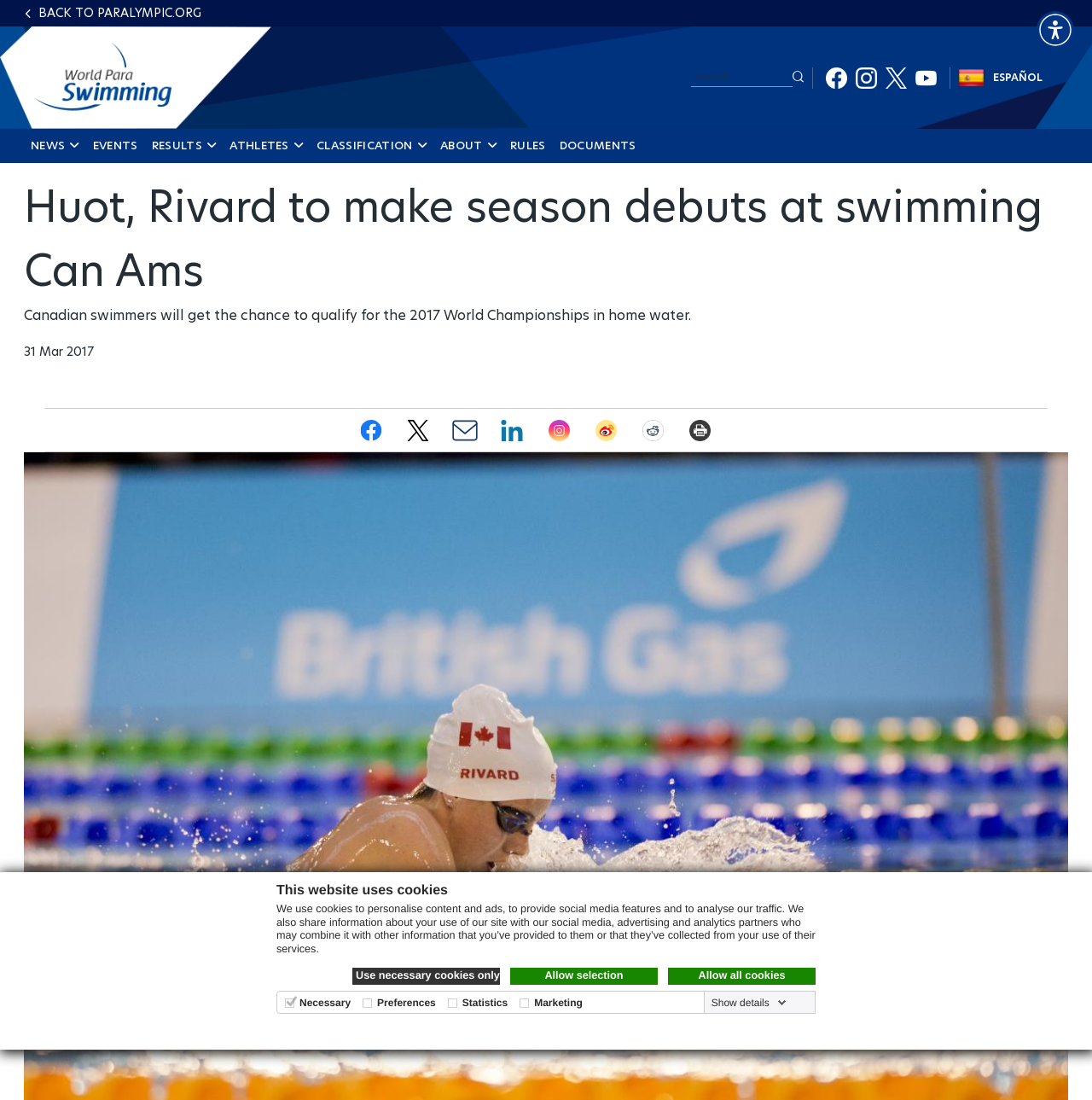Answer the question below with a single word or a brief phrase: 
What is the purpose of the checkboxes in the cookie settings?

To select cookie preferences